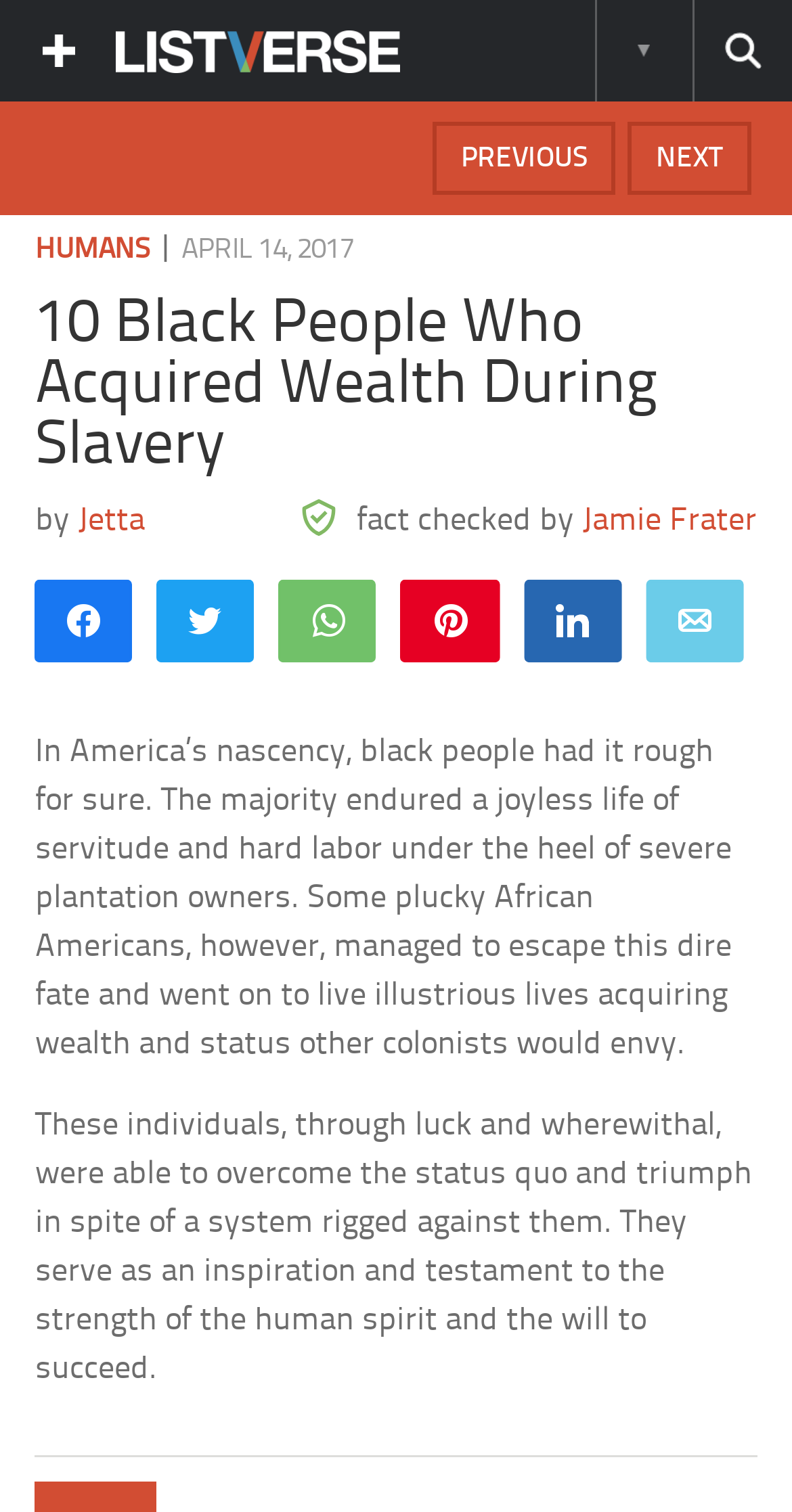Please locate the bounding box coordinates of the element's region that needs to be clicked to follow the instruction: "Go to NEXT page". The bounding box coordinates should be provided as four float numbers between 0 and 1, i.e., [left, top, right, bottom].

[0.792, 0.081, 0.949, 0.128]